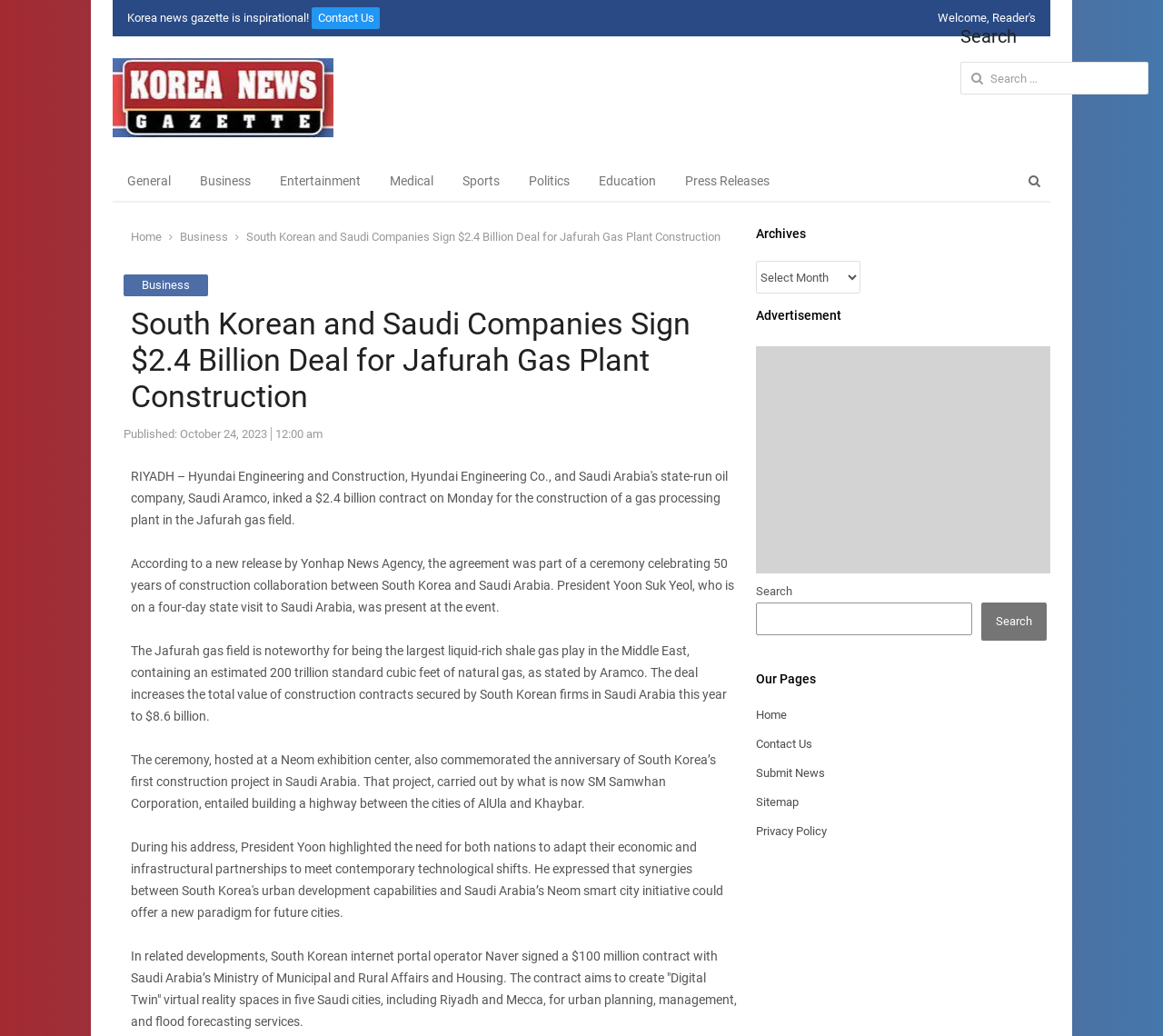What is the name of the news agency that released the agreement?
Please interpret the details in the image and answer the question thoroughly.

I found the answer by reading the article content, specifically the sentence 'According to a new release by Yonhap News Agency, the agreement was part of a ceremony celebrating 50 years of construction collaboration between South Korea and Saudi Arabia.'